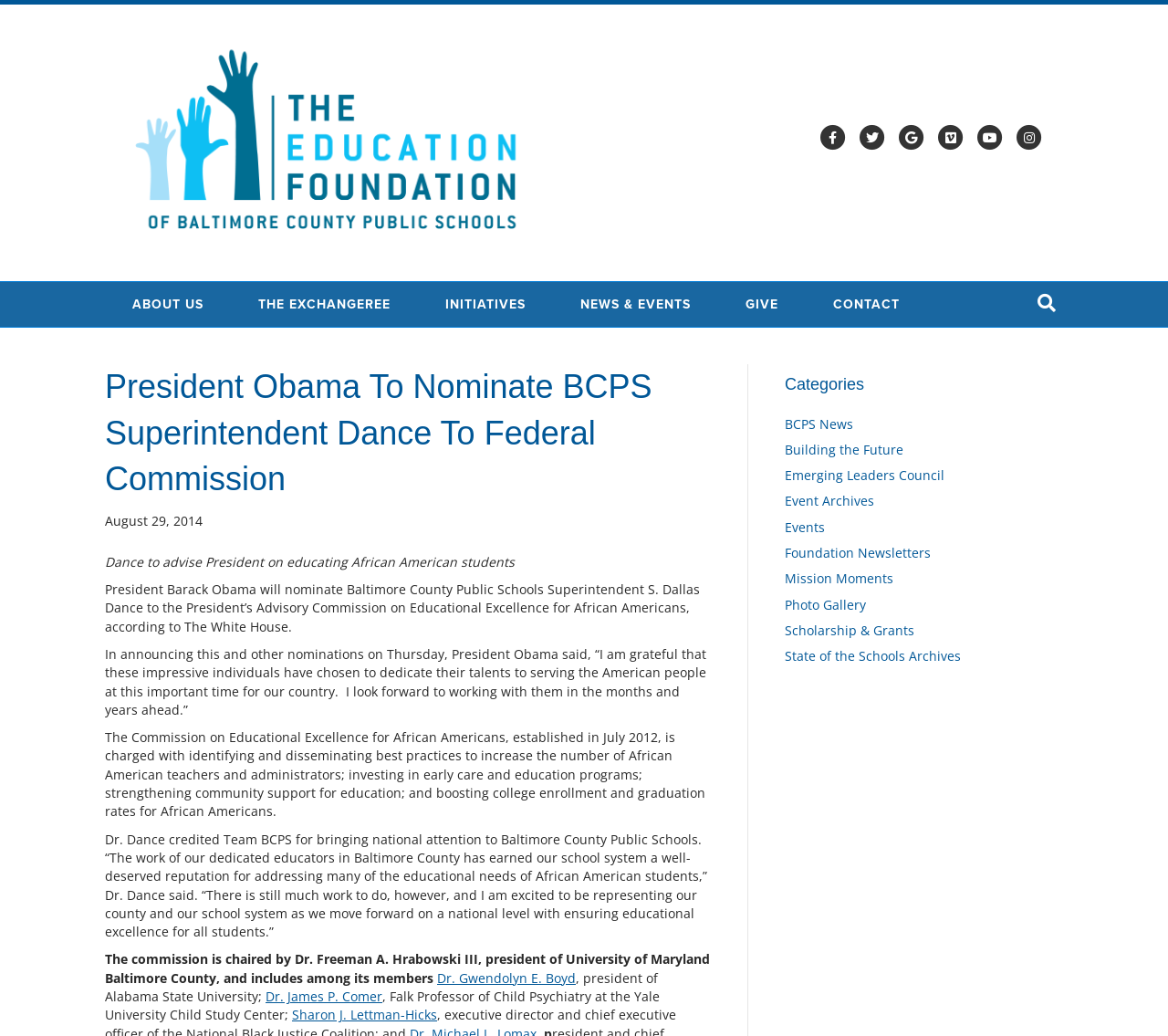Please specify the bounding box coordinates of the clickable section necessary to execute the following command: "Click on Facebook link".

[0.699, 0.121, 0.727, 0.146]